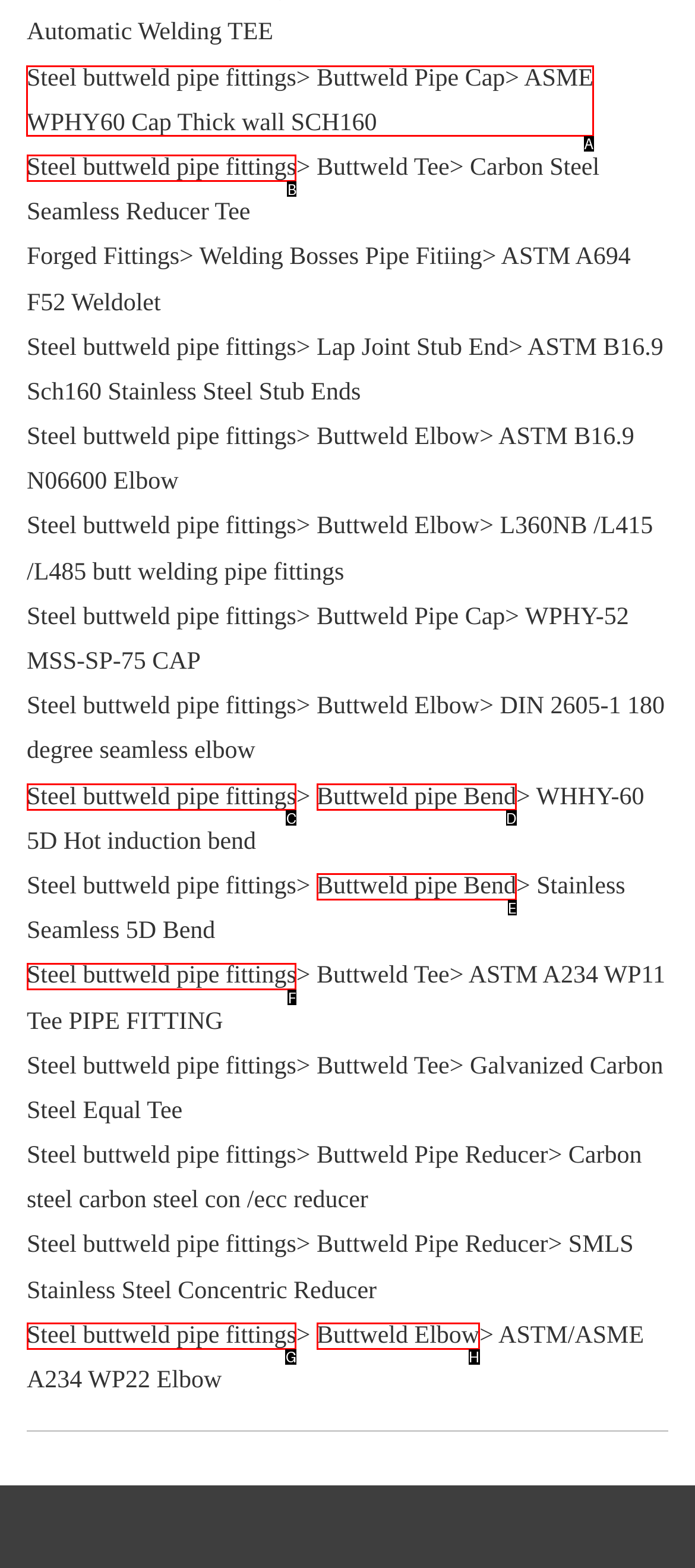For the instruction: Explore ASME WPHY60 Cap Thick wall SCH160, which HTML element should be clicked?
Respond with the letter of the appropriate option from the choices given.

A